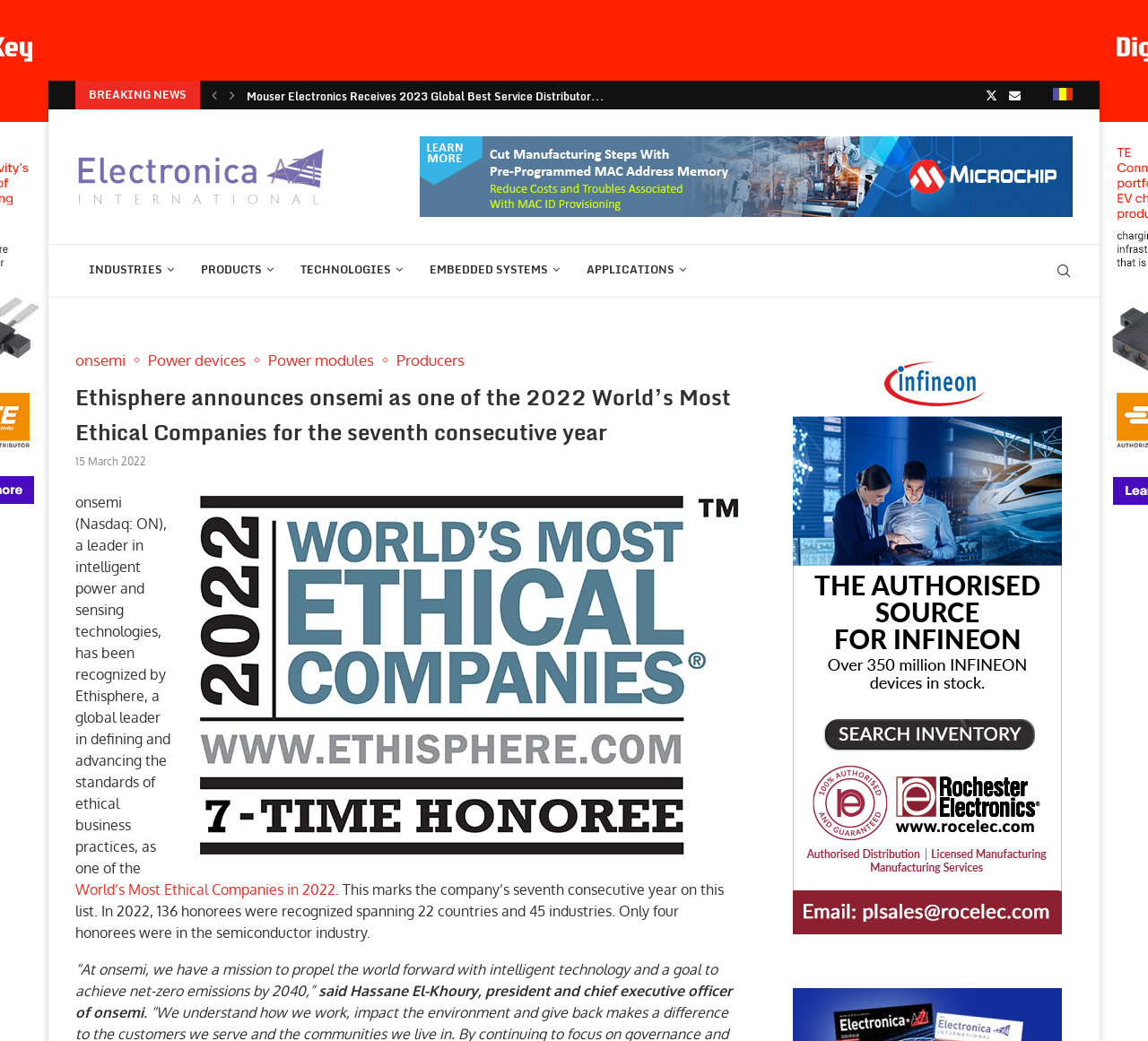Locate the bounding box coordinates of the element's region that should be clicked to carry out the following instruction: "Search for a specific topic". The coordinates need to be four float numbers between 0 and 1, i.e., [left, top, right, bottom].

[0.919, 0.235, 0.934, 0.285]